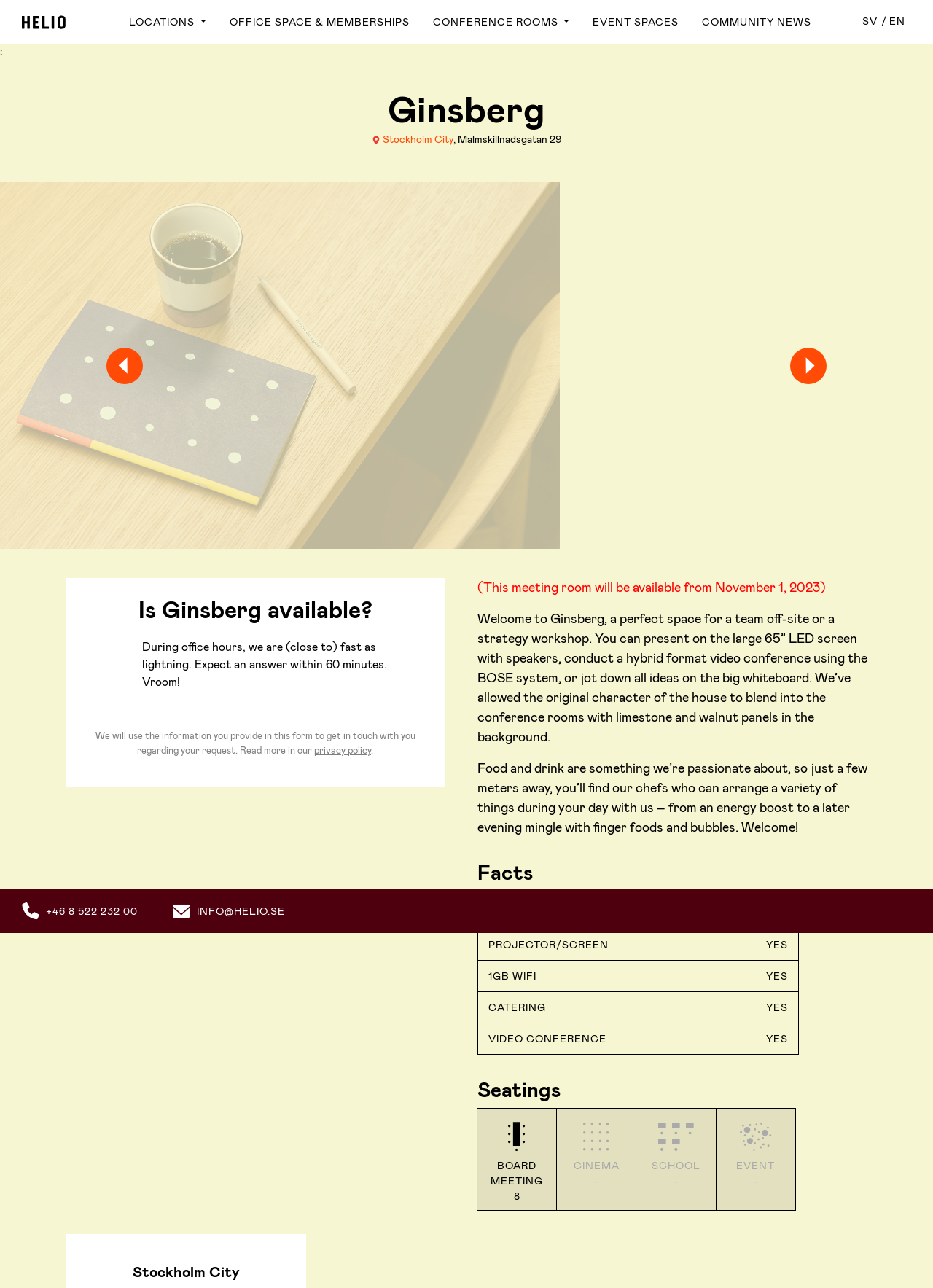Provide the bounding box coordinates in the format (top-left x, top-left y, bottom-right x, bottom-right y). All values are floating point numbers between 0 and 1. Determine the bounding box coordinate of the UI element described as: en

[0.947, 0.004, 0.977, 0.029]